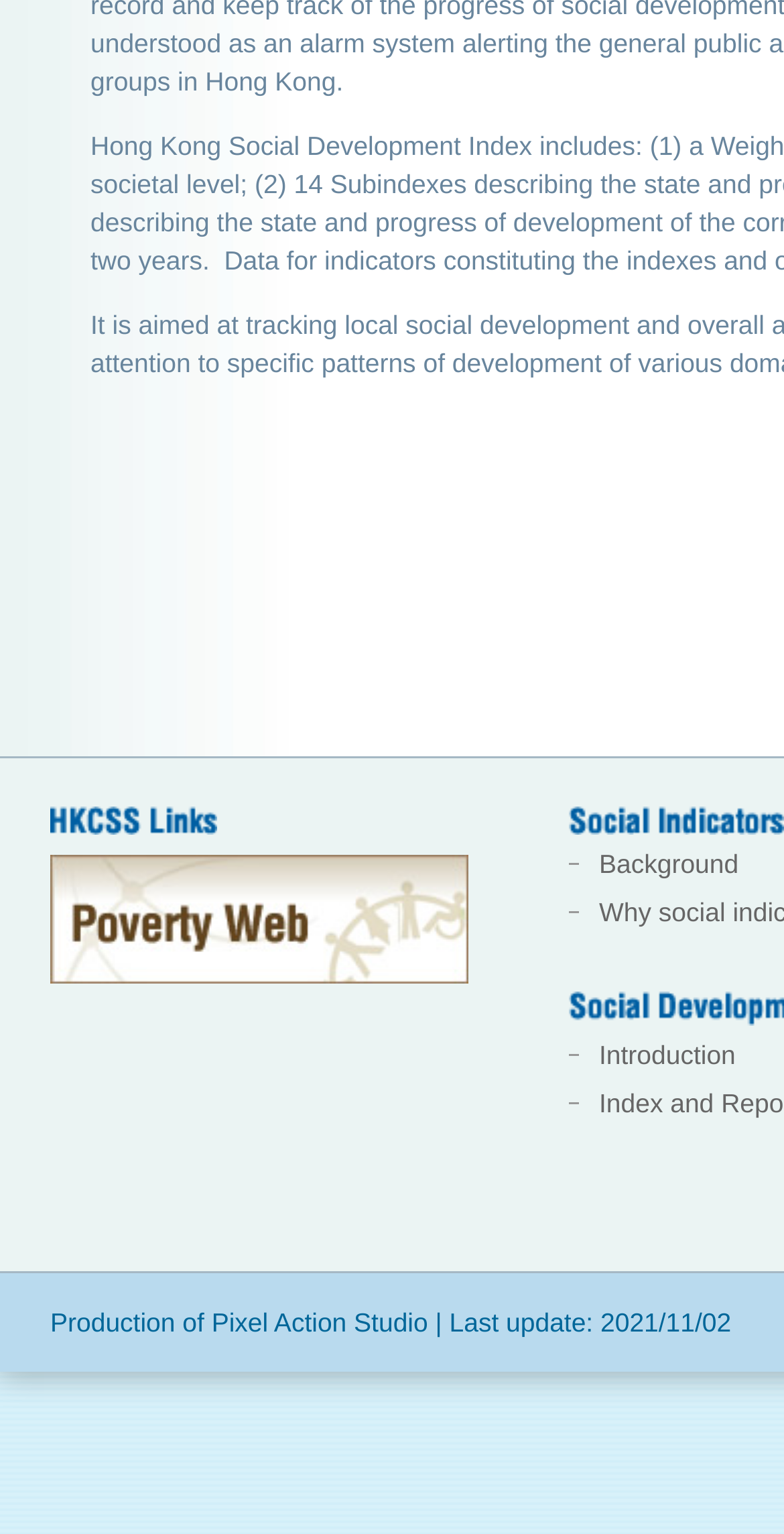Provide the bounding box coordinates for the UI element that is described by this text: "alt="Poverty Web" title="Poverty Web"". The coordinates should be in the form of four float numbers between 0 and 1: [left, top, right, bottom].

[0.064, 0.625, 0.597, 0.645]